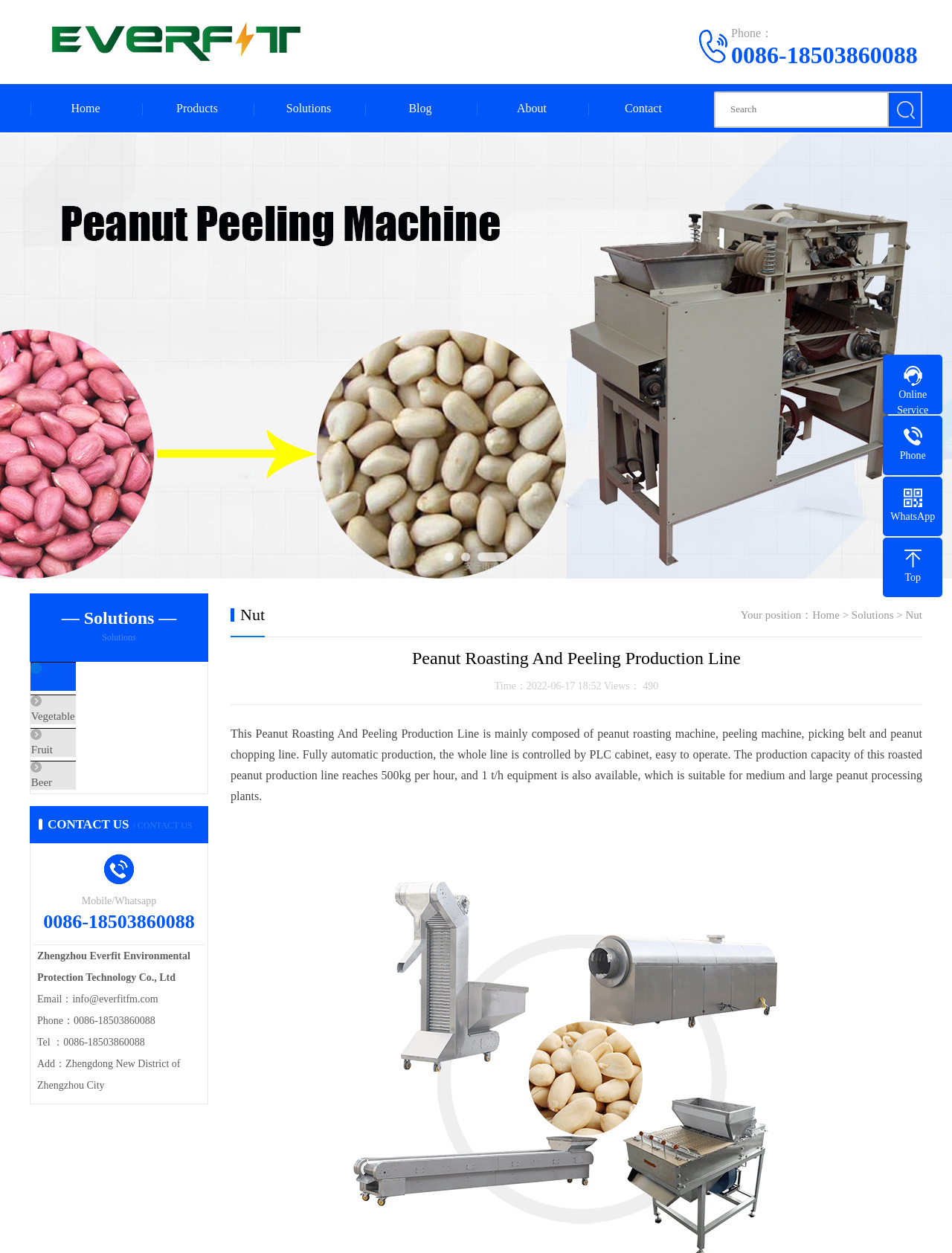Determine the bounding box for the HTML element described here: "Online Service". The coordinates should be given as [left, top, right, bottom] with each number being a float between 0 and 1.

[0.928, 0.291, 0.99, 0.334]